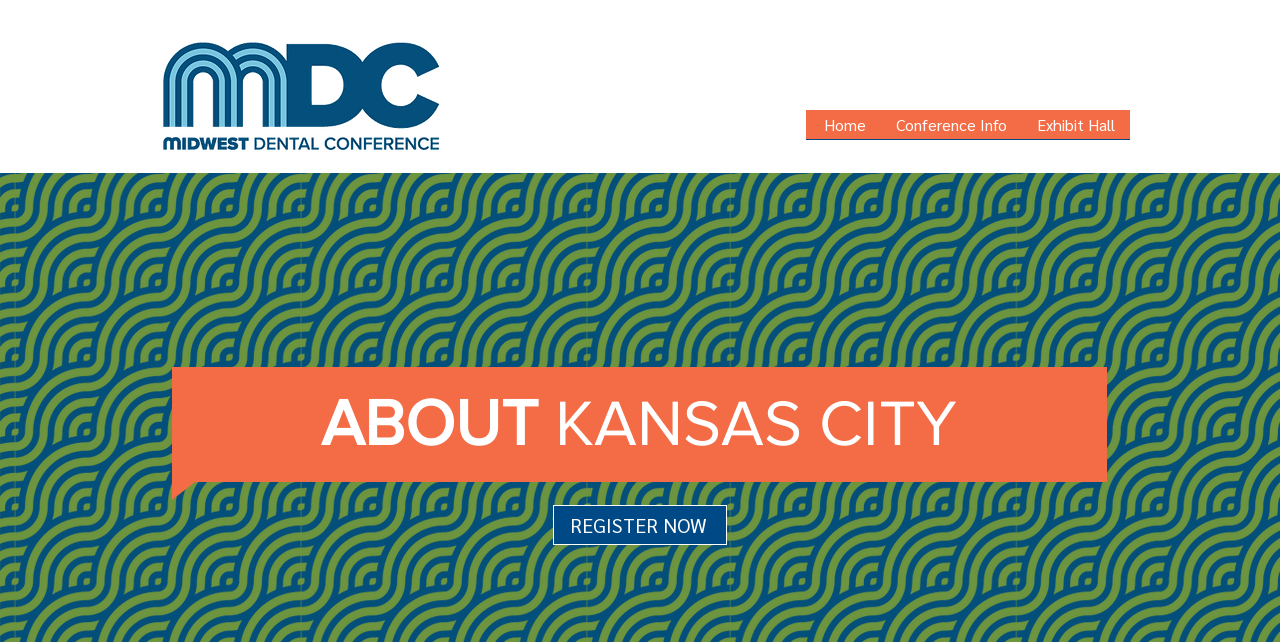What is the theme of the conference?
Based on the visual, give a brief answer using one word or a short phrase.

Dentistry